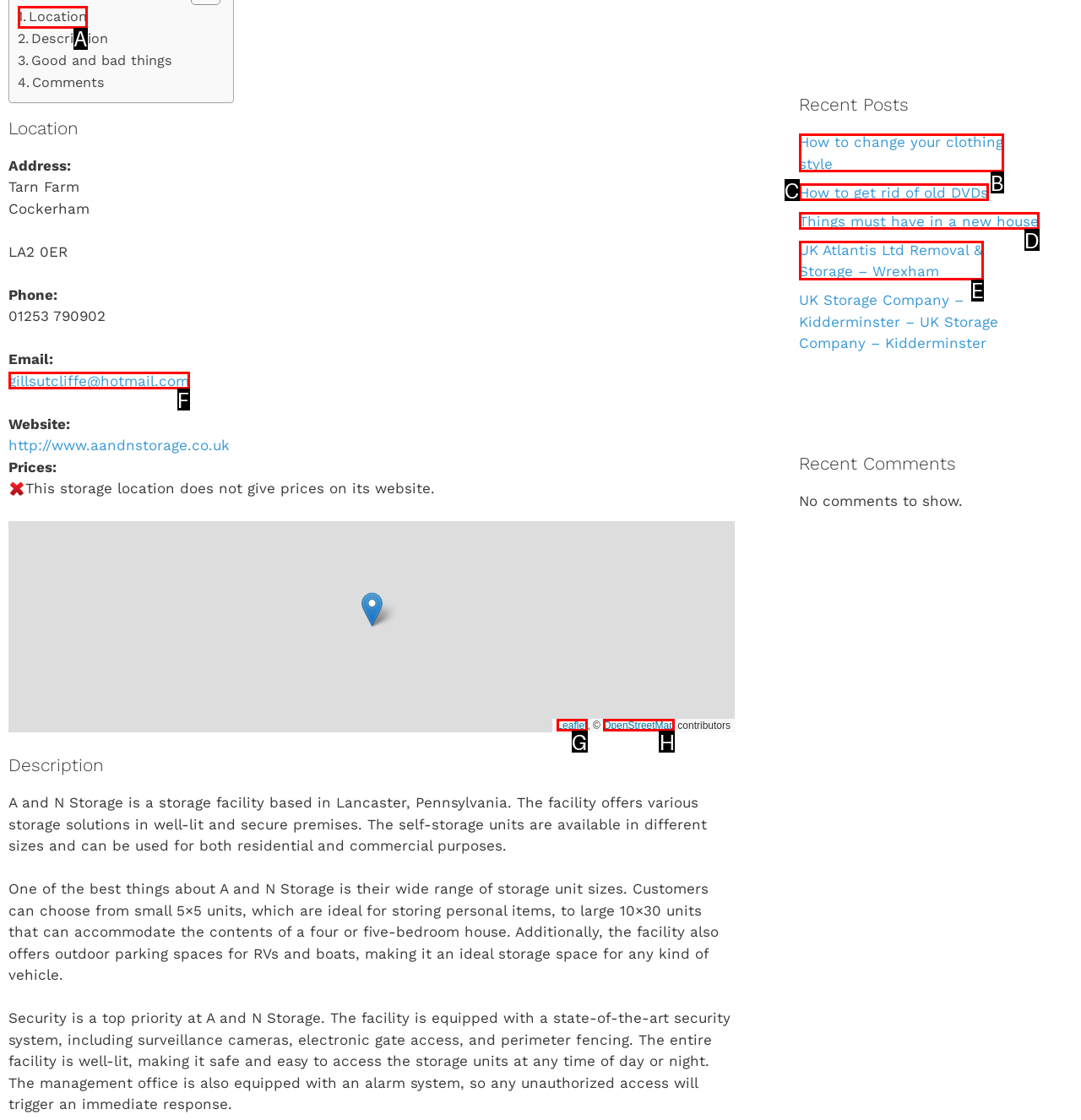Select the HTML element that corresponds to the description: OpenStreetMap. Reply with the letter of the correct option.

H